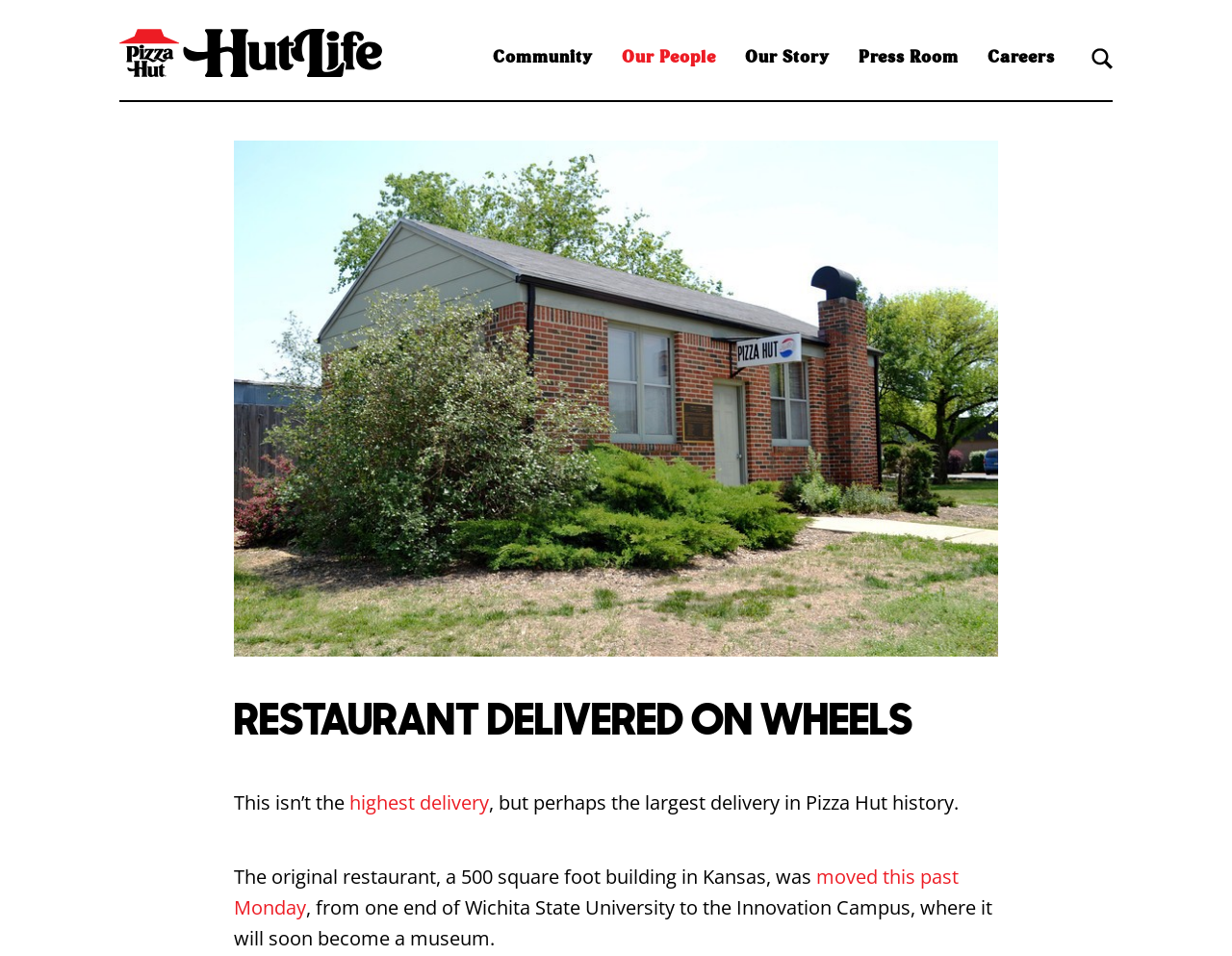Identify and provide the text of the main header on the webpage.

RESTAURANT DELIVERED ON WHEELS